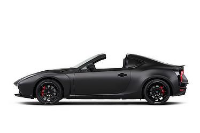Where was the GR HV SPORTS concept car showcased?
Answer briefly with a single word or phrase based on the image.

Tokyo Motor Show 2017